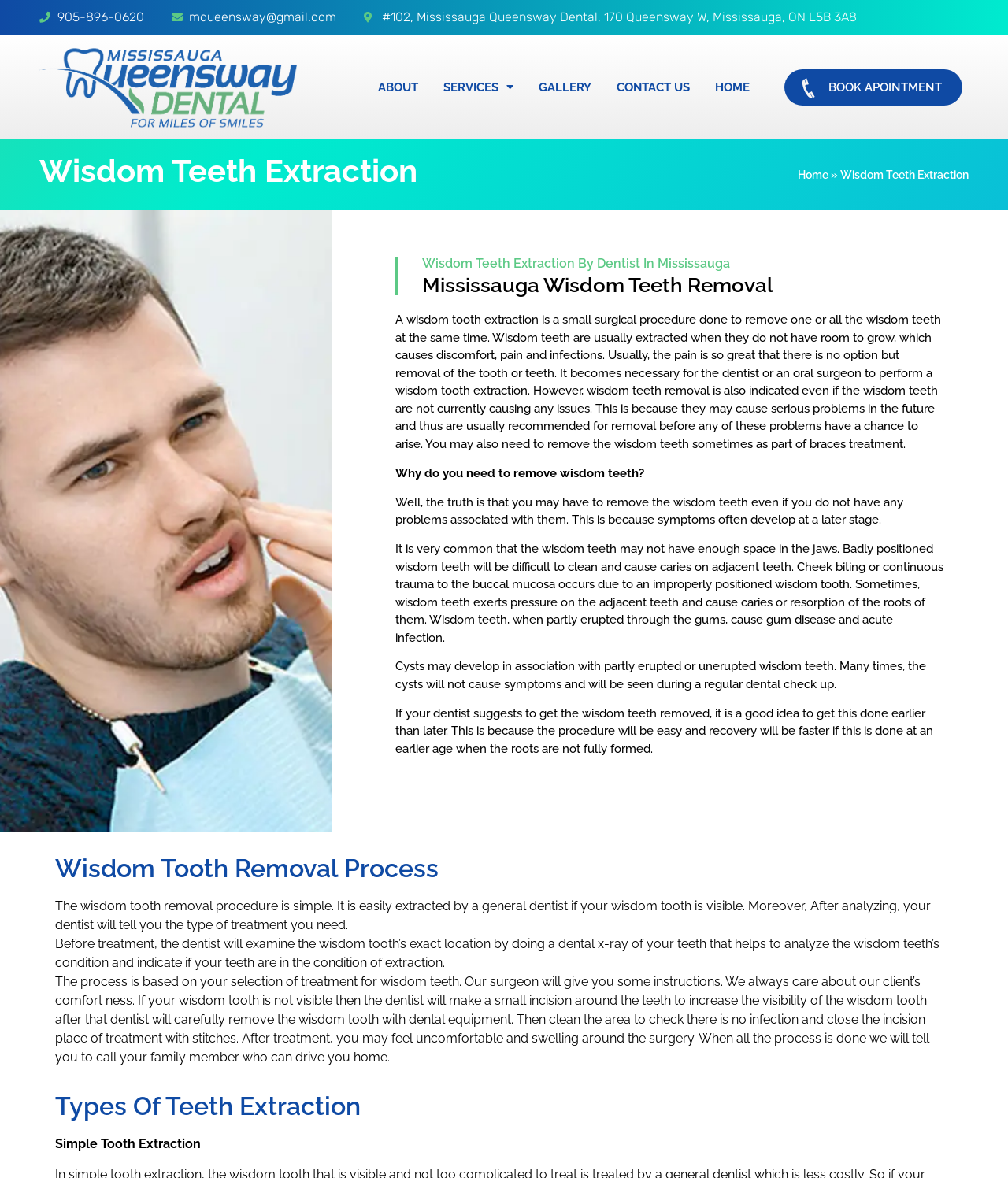What is the purpose of wisdom teeth extraction?
Answer the question using a single word or phrase, according to the image.

To remove wisdom teeth that do not have room to grow